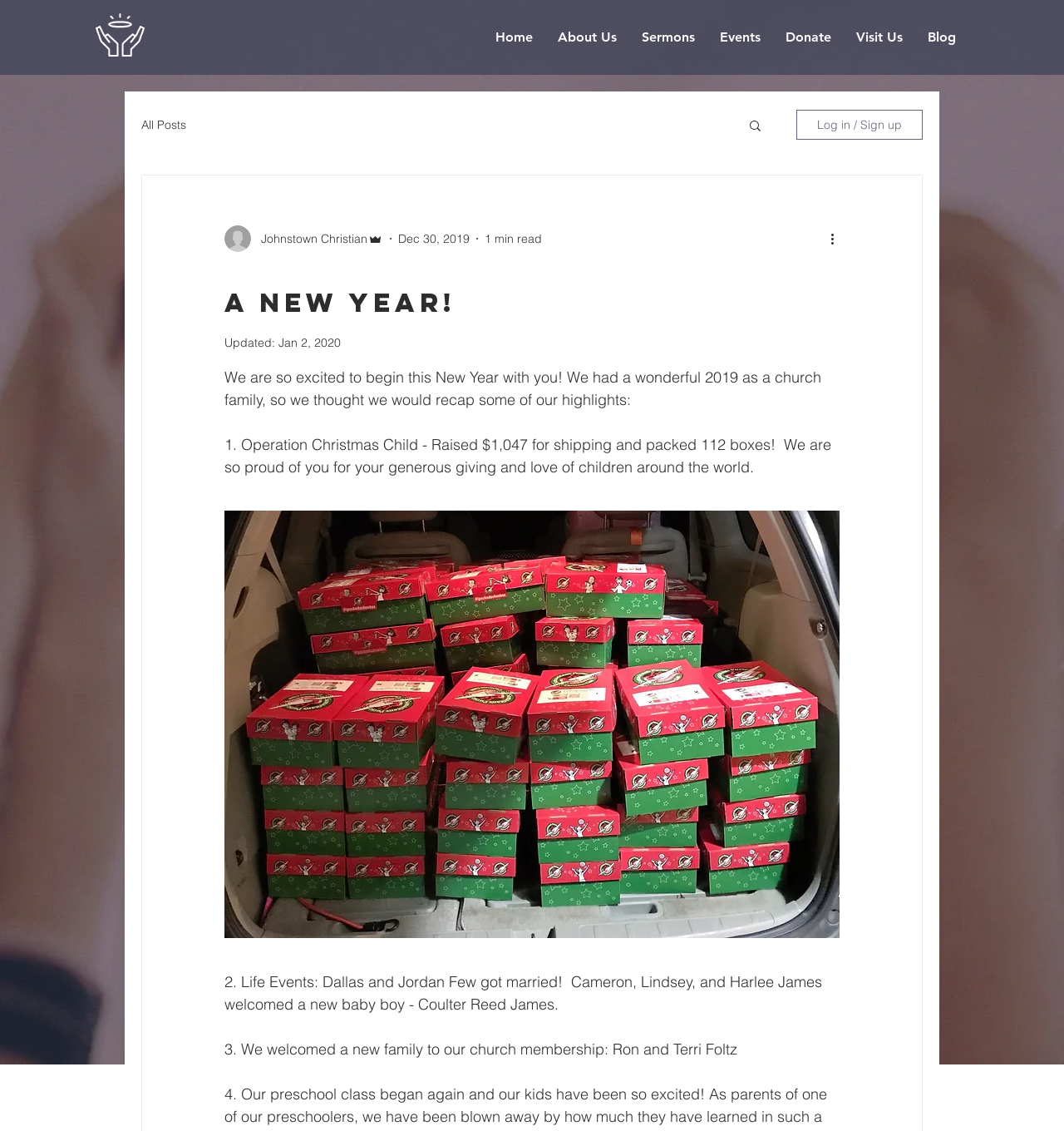Determine and generate the text content of the webpage's headline.

A New Year!